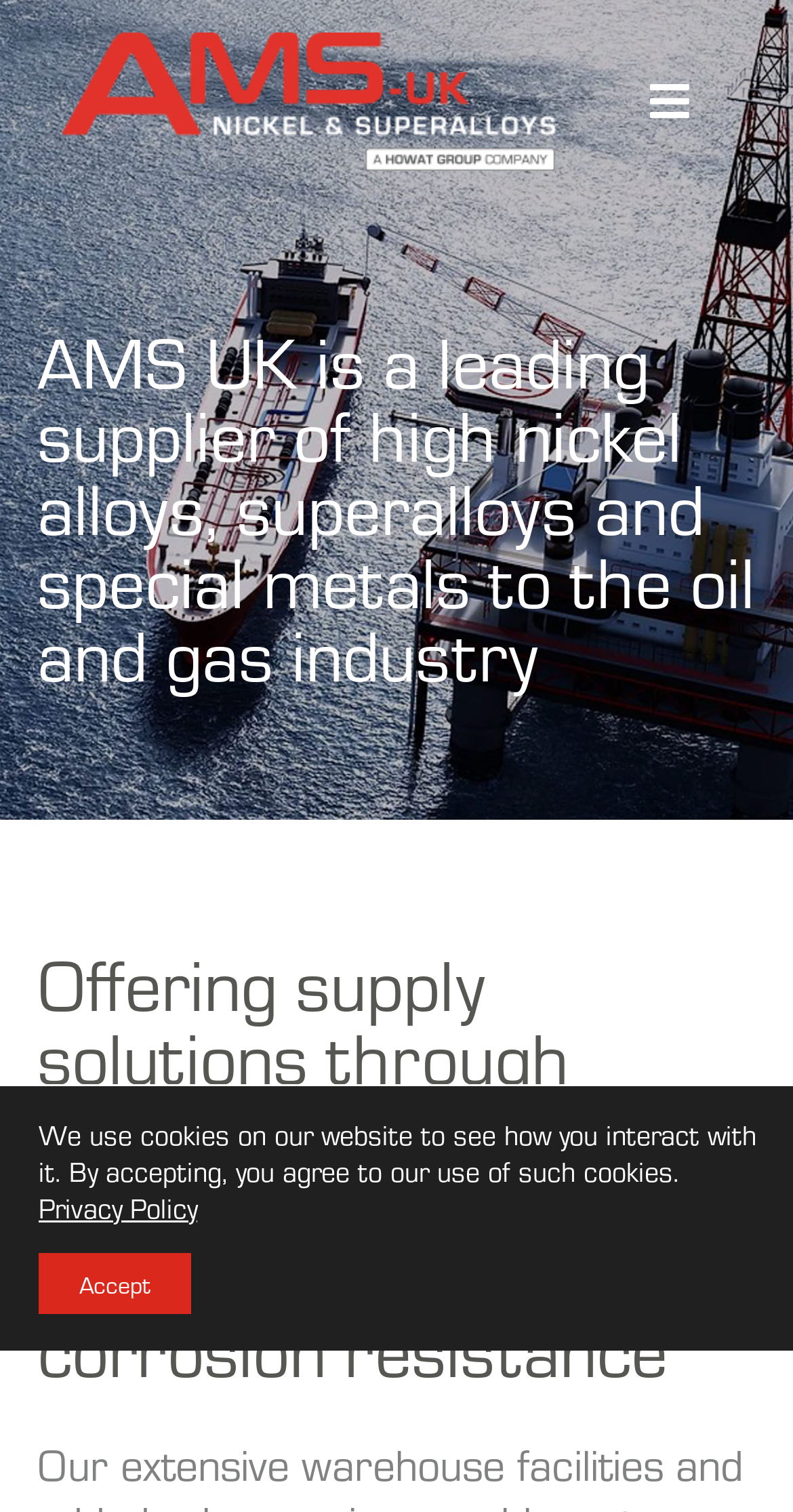What is the characteristic of the special metals offered by AMS-UK?
Please respond to the question with a detailed and informative answer.

According to the webpage content, specifically the heading that states 'Offering supply solutions through special metals with enhanced mechanical strength and superior corrosion resistance', we can infer that the special metals offered by AMS-UK have enhanced mechanical strength and superior corrosion resistance.